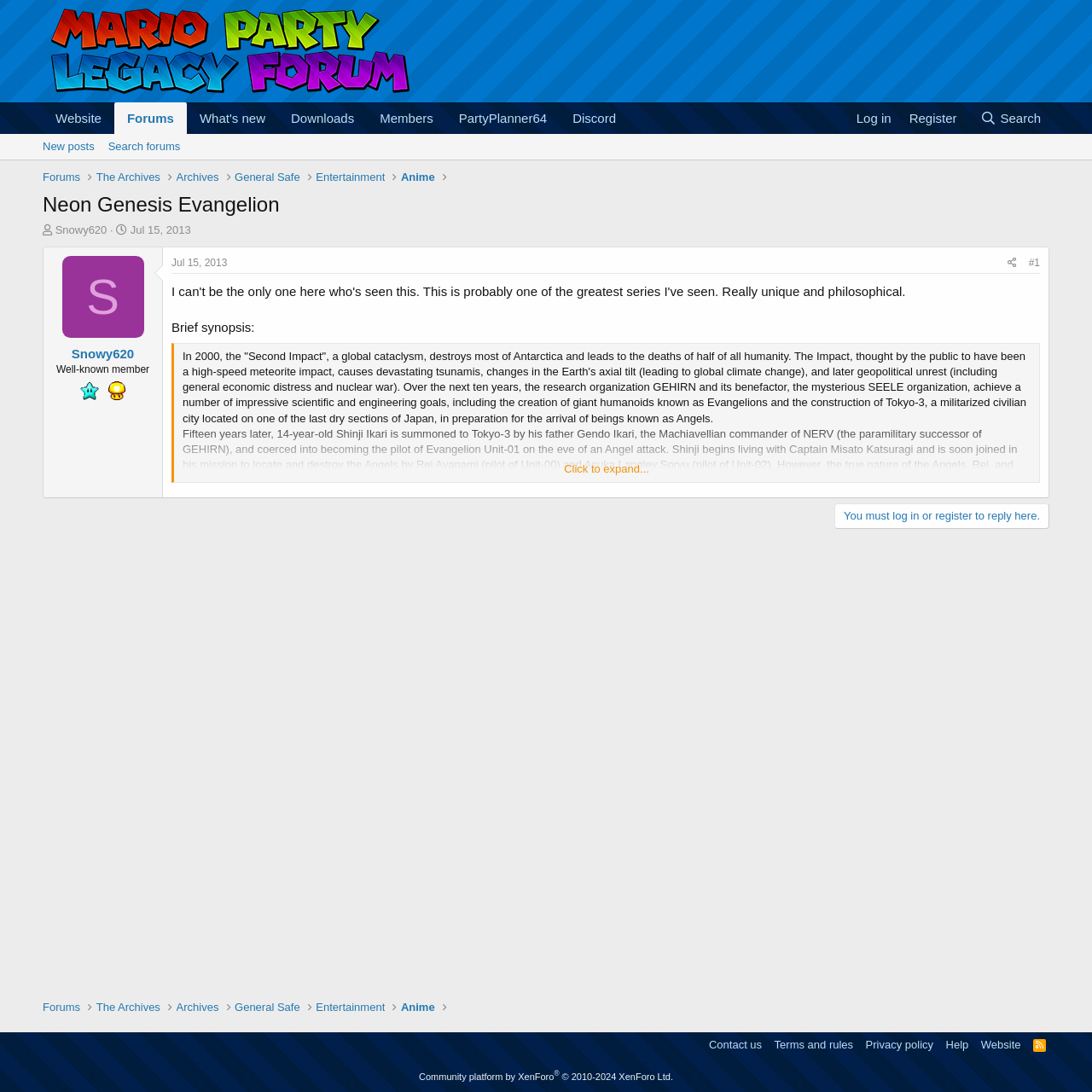Kindly provide the bounding box coordinates of the section you need to click on to fulfill the given instruction: "View the thread starter's profile".

[0.05, 0.205, 0.098, 0.217]